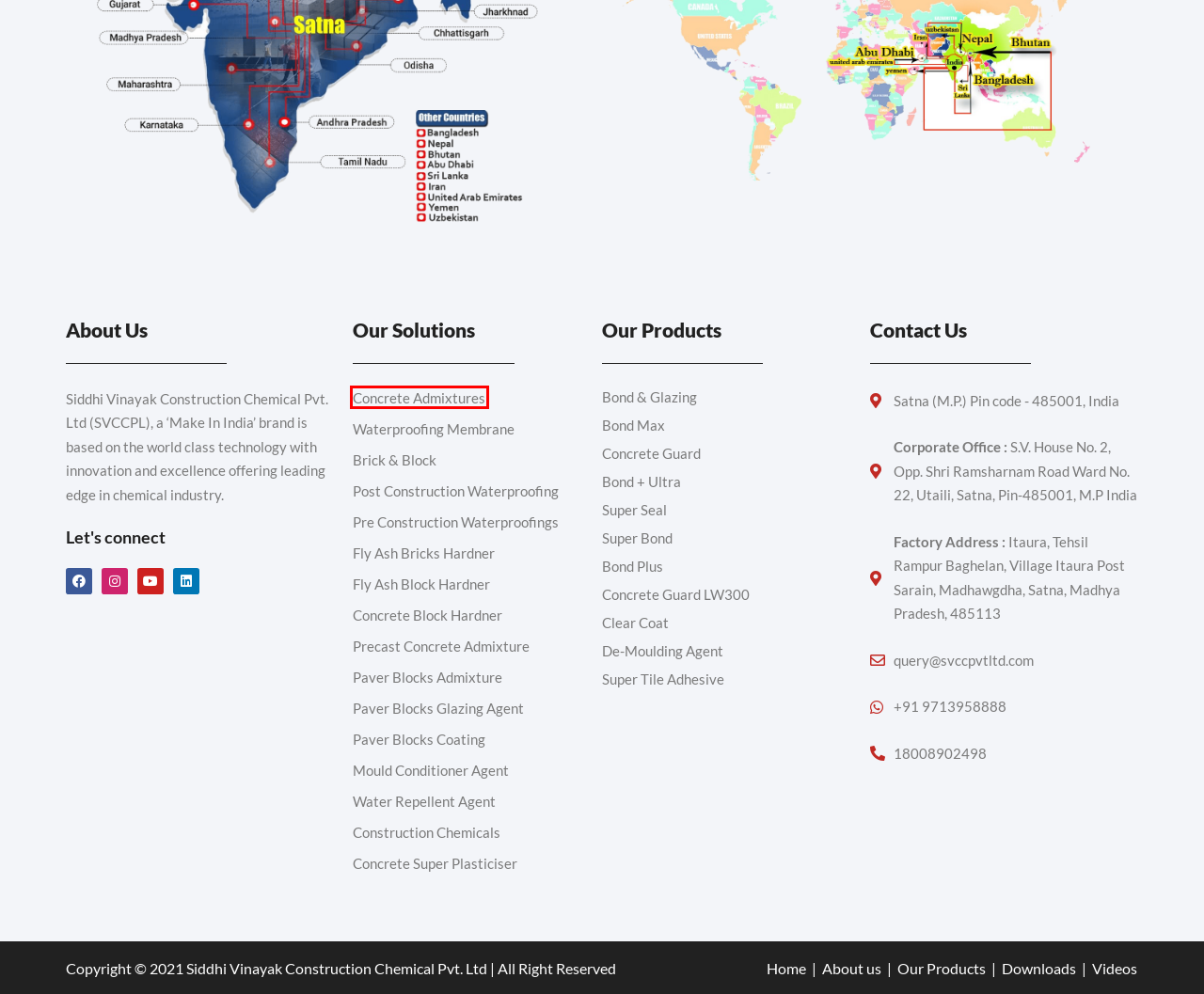Given a screenshot of a webpage with a red bounding box highlighting a UI element, determine which webpage description best matches the new webpage that appears after clicking the highlighted element. Here are the candidates:
A. Contact Us | Siddhi Vinayak Construction Chemical Pvt. Ltd
B. Gallery - Siddhi Vinayak Construction Chemical Pvt. Ltd
C. Downloads | Siddhi Vinayak Construction Chemical Pvt. Ltd
D. About us | Siddhi Vinayak Construction Chemical Pvt. Ltd
E. Our Videos | Siddhi Vinayak Construction Chemical Pvt. Ltd
F. Our Products | Siddhi Vinayak Construction Chemical Pvt. Ltd
G. Super Tile Adhesive - Siddhi Vinayak Construction Chemical Pvt. Ltd
H. Siddhi Vinayak Construction Chemical Pvt. Ltd | Chemical Industry

C